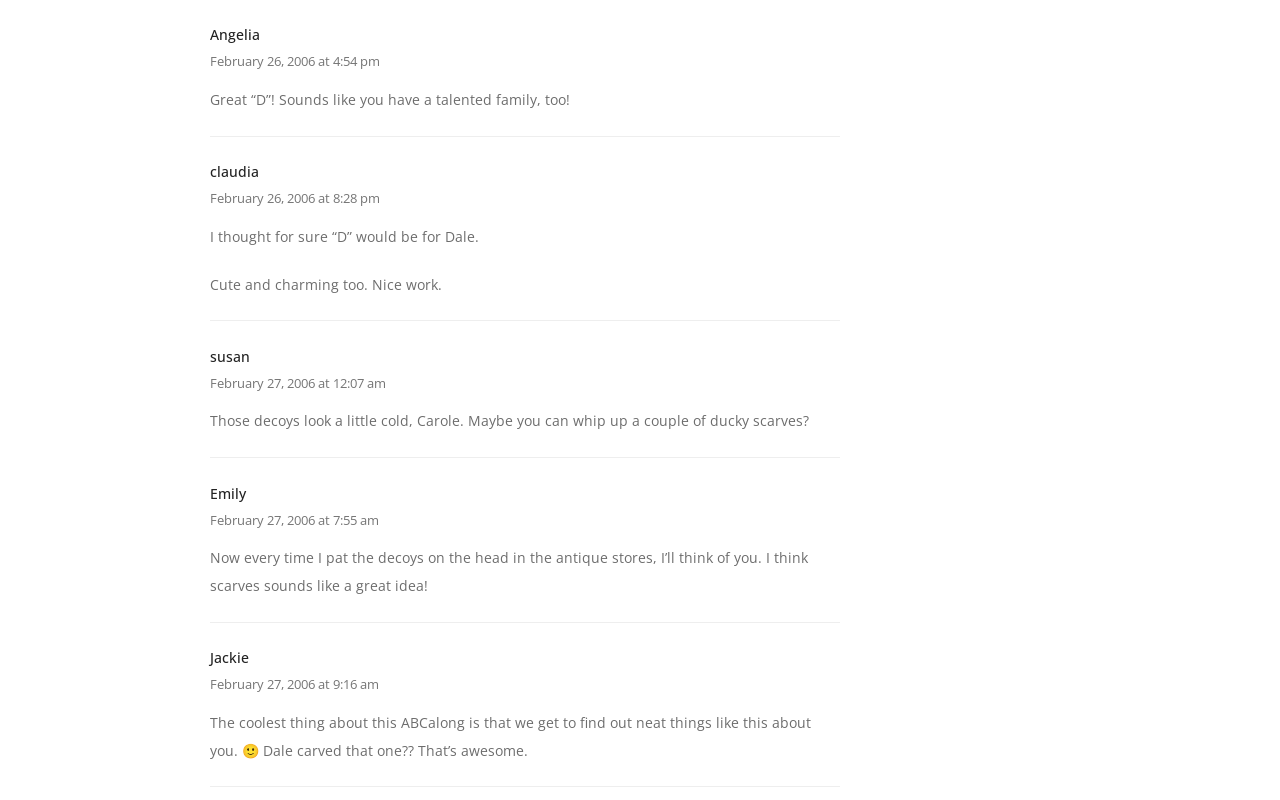Locate the bounding box coordinates of the area where you should click to accomplish the instruction: "Click on the link to Angelia's profile".

[0.164, 0.032, 0.203, 0.056]